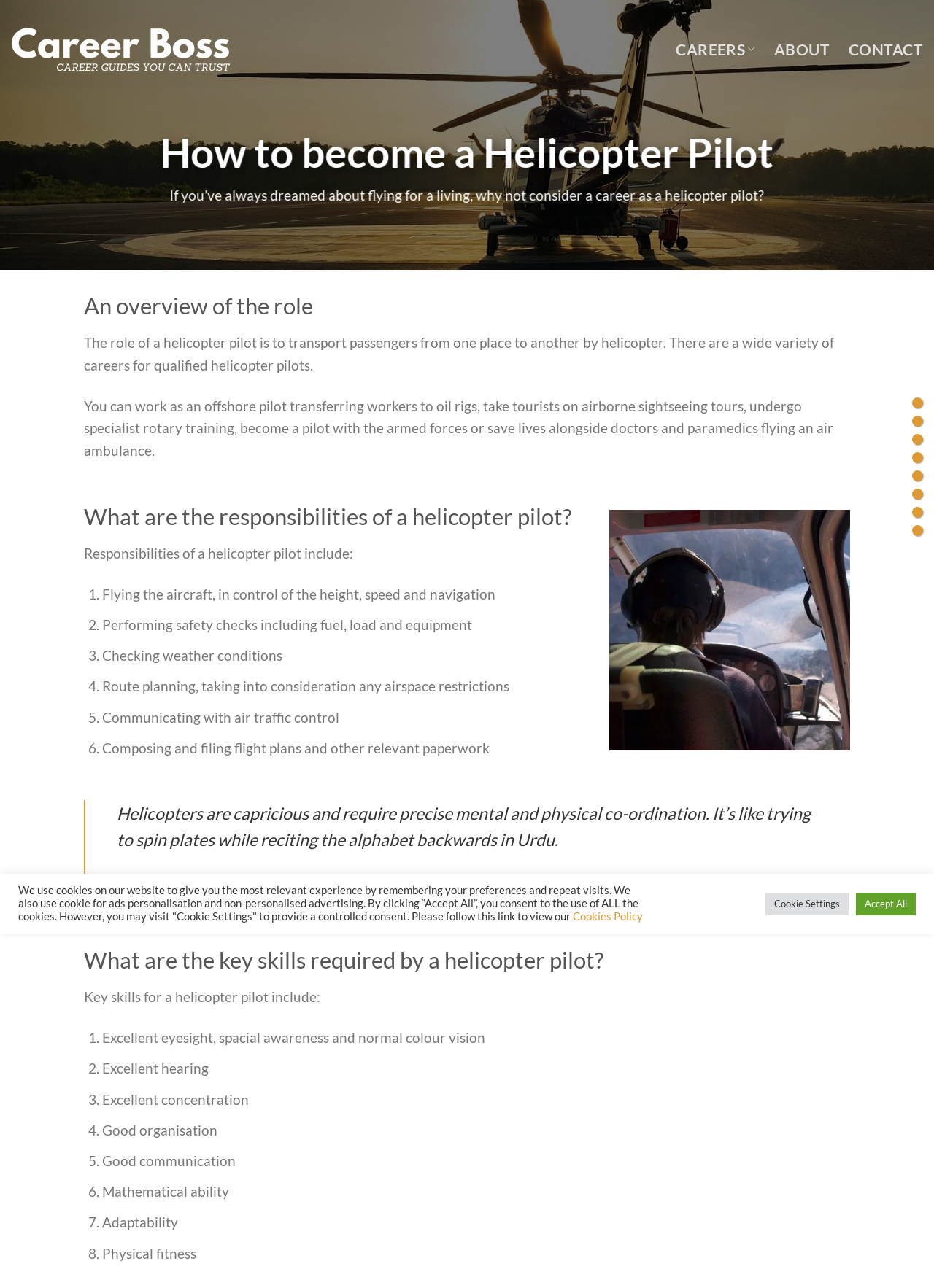Identify the bounding box coordinates of the element to click to follow this instruction: 'Click the 'CONTACT' link'. Ensure the coordinates are four float values between 0 and 1, provided as [left, top, right, bottom].

[0.909, 0.028, 0.988, 0.049]